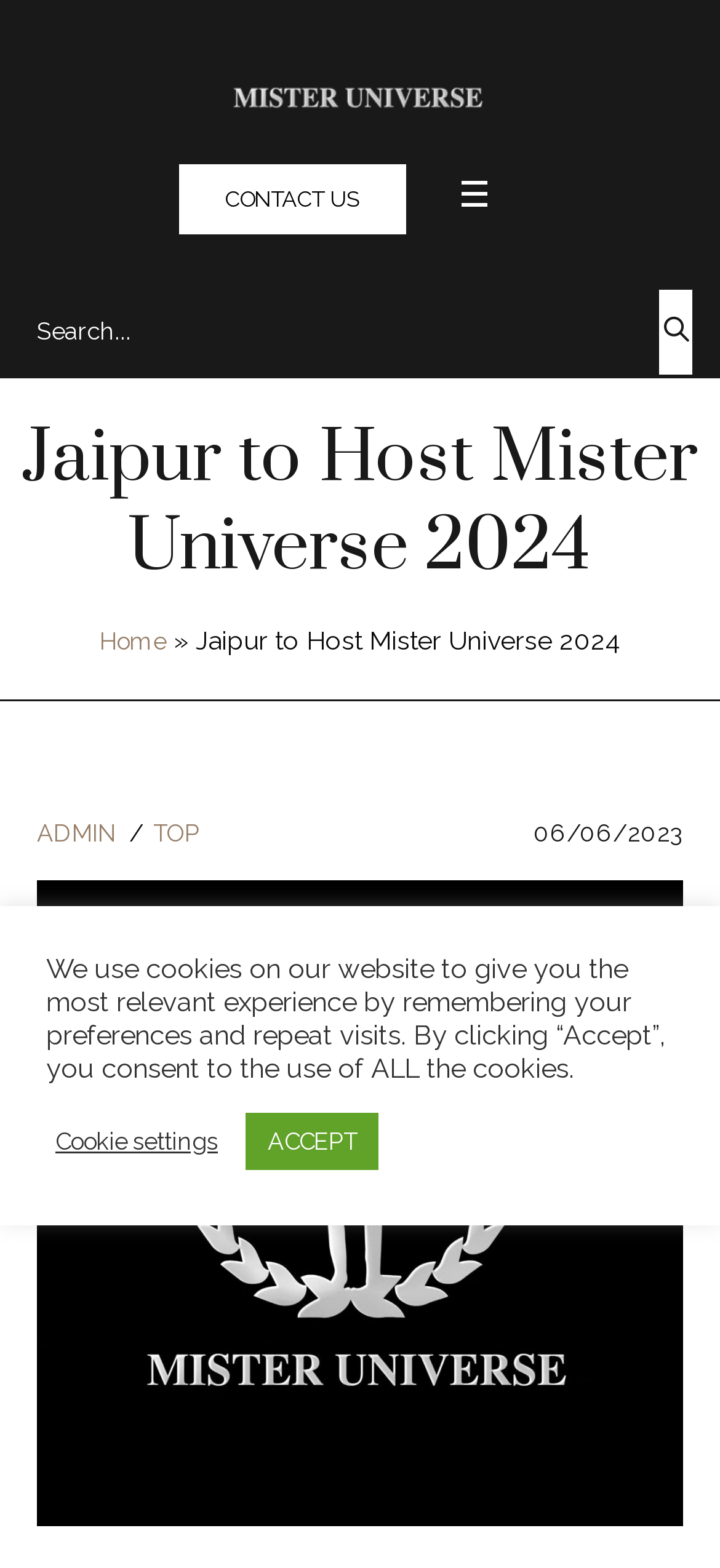Generate the text content of the main heading of the webpage.

Jaipur to Host Mister Universe 2024